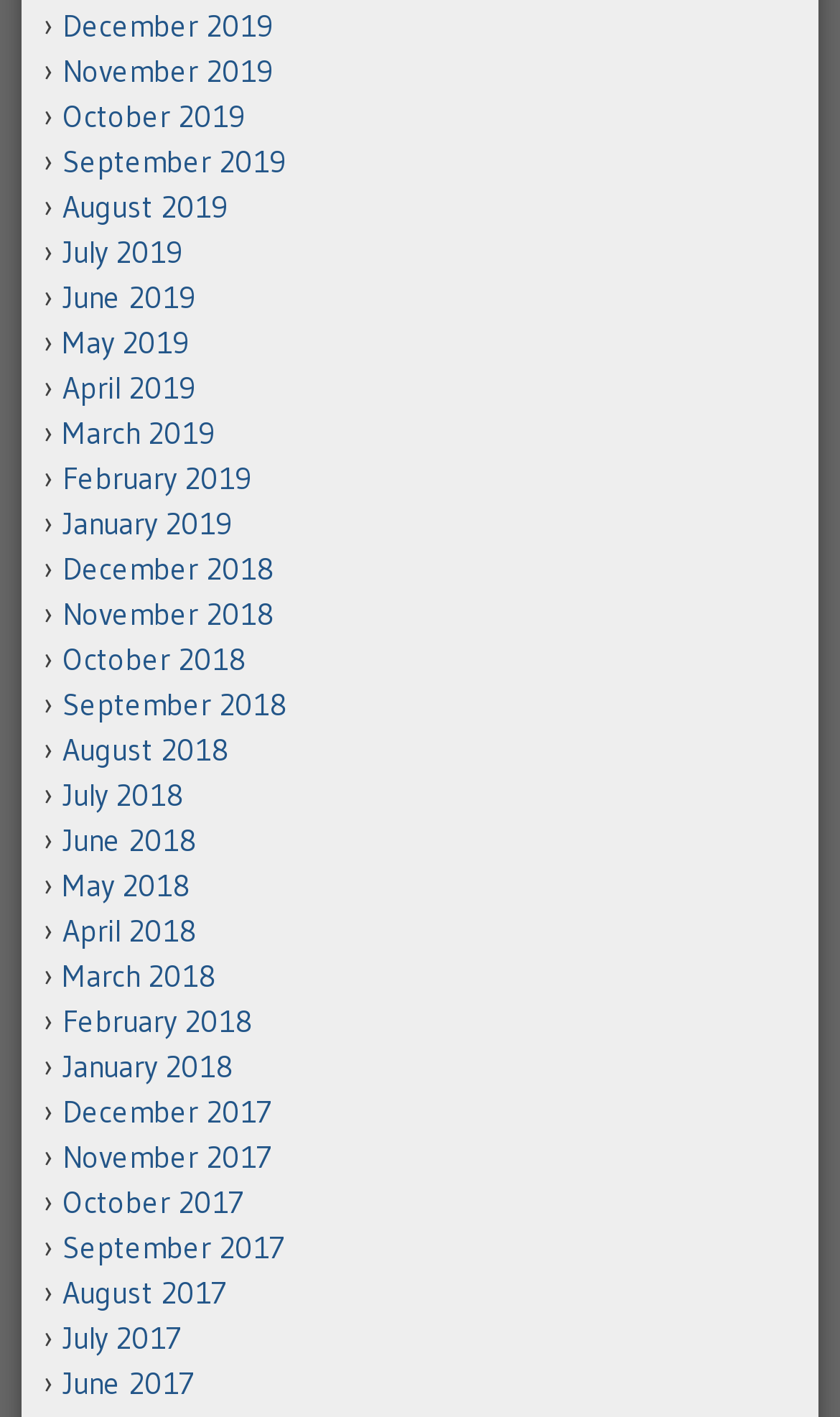Are the links sorted in chronological order?
Based on the screenshot, provide your answer in one word or phrase.

Yes